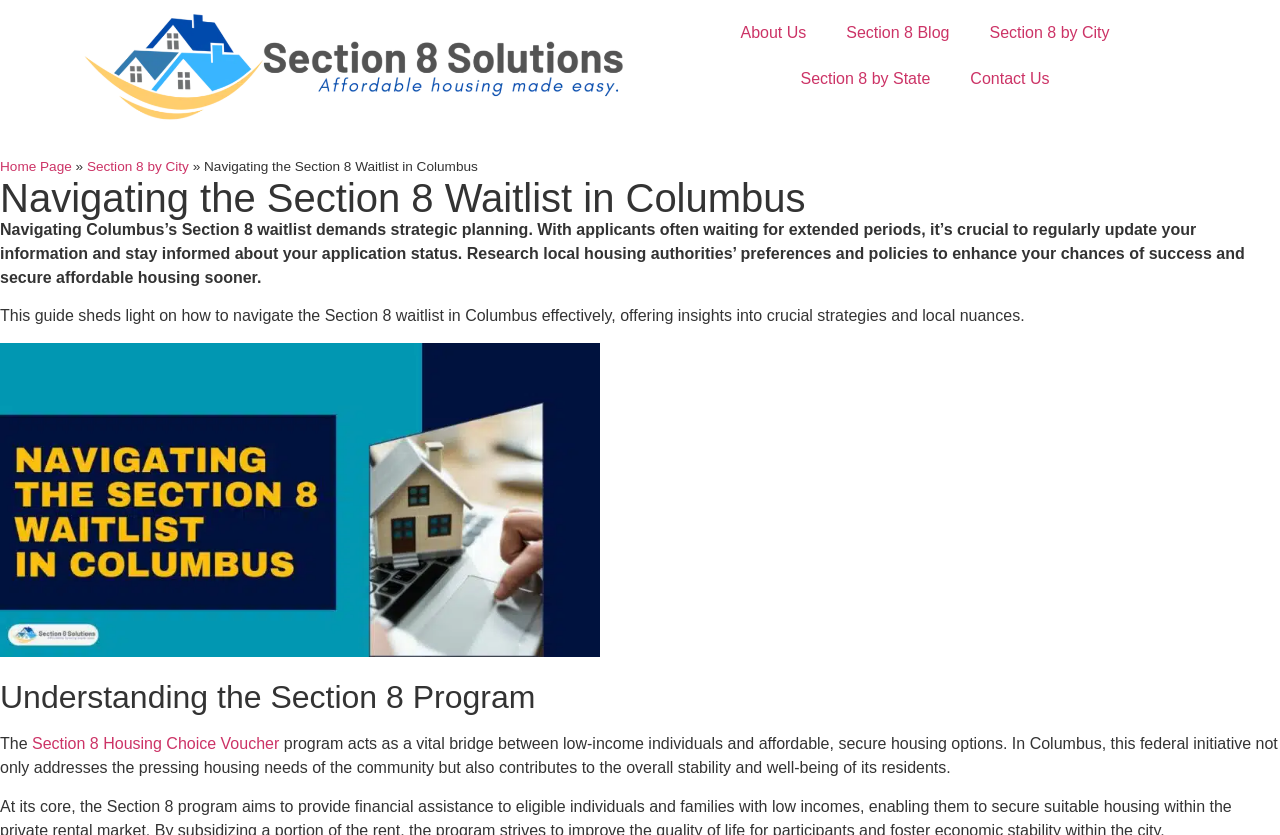What should applicants do to navigate the Section 8 waitlist effectively?
Answer the question with a detailed explanation, including all necessary information.

I determined the answer by reading the static text elements on the page, which suggest that applicants should 'regularly update your information and stay informed about your application status' and 'research local housing authorities’ preferences and policies' to enhance their chances of success.